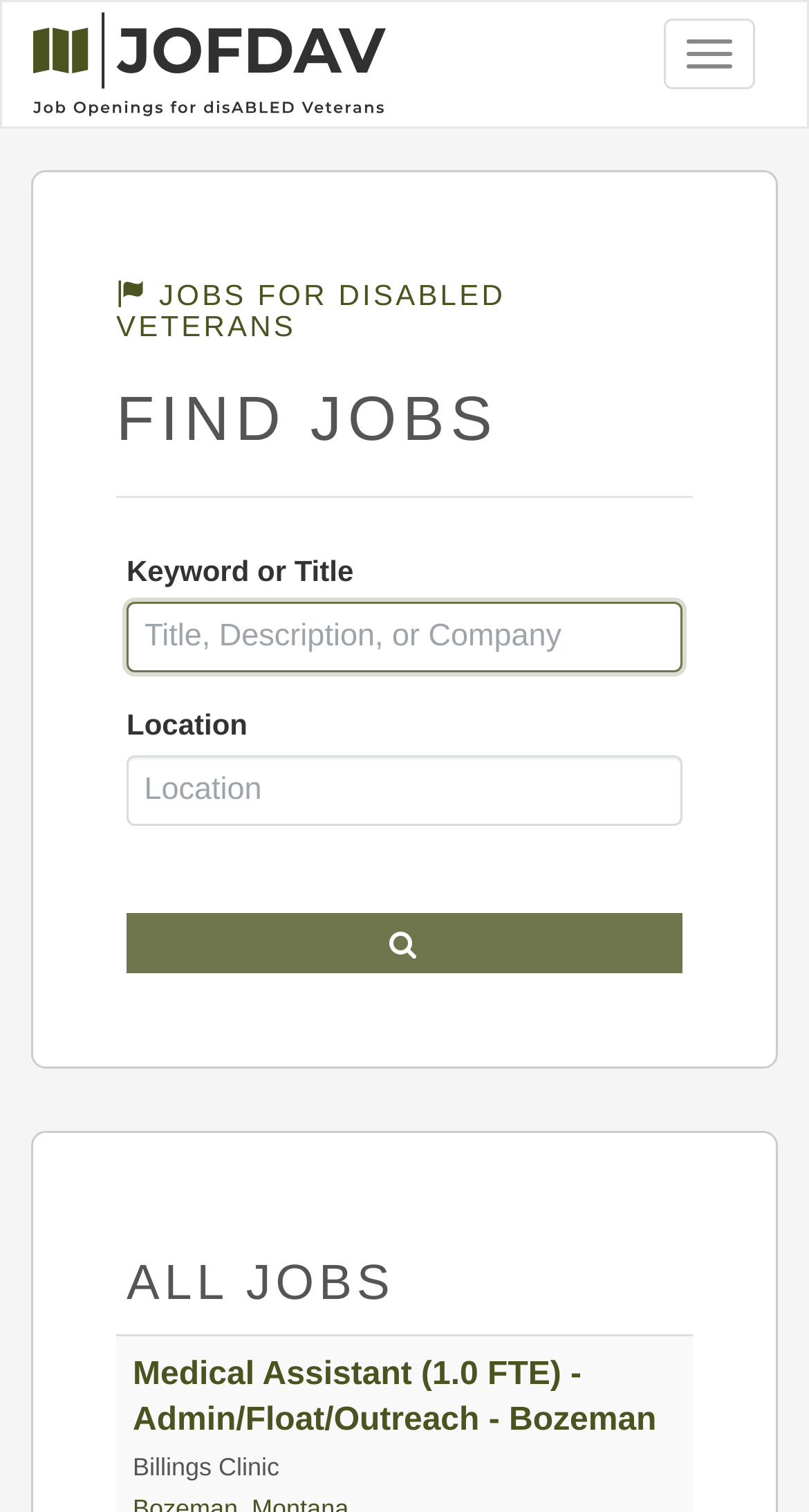What is the orientation of the separator?
Answer the question with a single word or phrase, referring to the image.

Horizontal